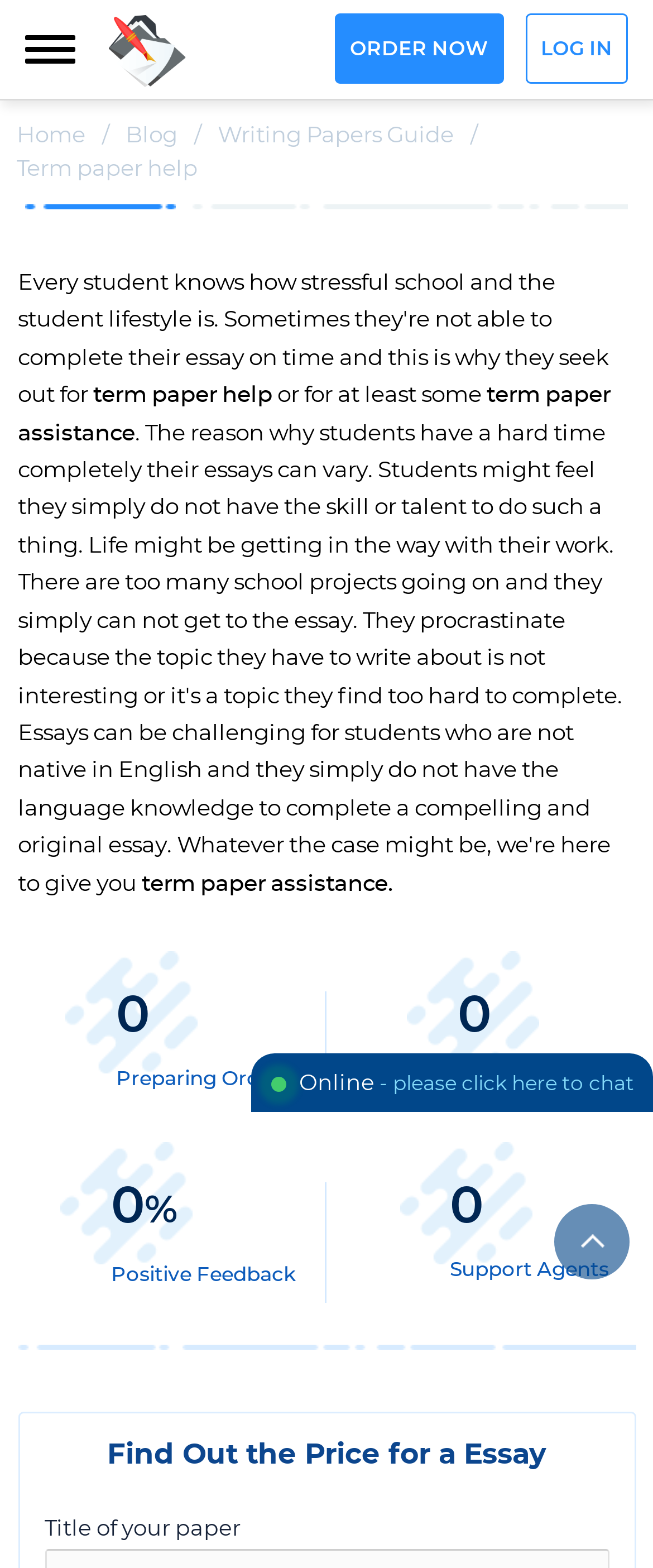Provide an in-depth caption for the webpage.

This webpage appears to be a blog post about "Term paper help" in the "Writing Papers Guide" category on PrimeWritings.org. At the top left, there is a link to the blog's homepage, followed by a breadcrumb navigation menu with links to "Home", "Blog", and "Writing Papers Guide". Below this menu, there is a prominent heading "Read a Free «Term paper help» Essay in the «Writing Papers Guide» Category at PrimeWritings.org".

On the top right, there is a call-to-action button "ORDER NOW" and a link to "LOG IN". Below these elements, there is a section with three columns of text. The left column contains a heading "Term paper help" followed by a paragraph discussing the topic. The middle column has a heading "Preparing Orders" with some statistics, including "0%" and "0" positive feedback. The right column has a heading "Active Writers" with some more statistics.

Further down the page, there is a section with a heading "Find Out the Price for a Essay" and a link to "Live chat online" with an accompanying image. Below this, there is a text "Online - please click here to chat". The page also has some images, including a logo for PrimeWritings.org at the top left. Overall, the page appears to be a blog post with a focus on term paper help, accompanied by some navigation menus, call-to-action buttons, and statistics about the website's services.